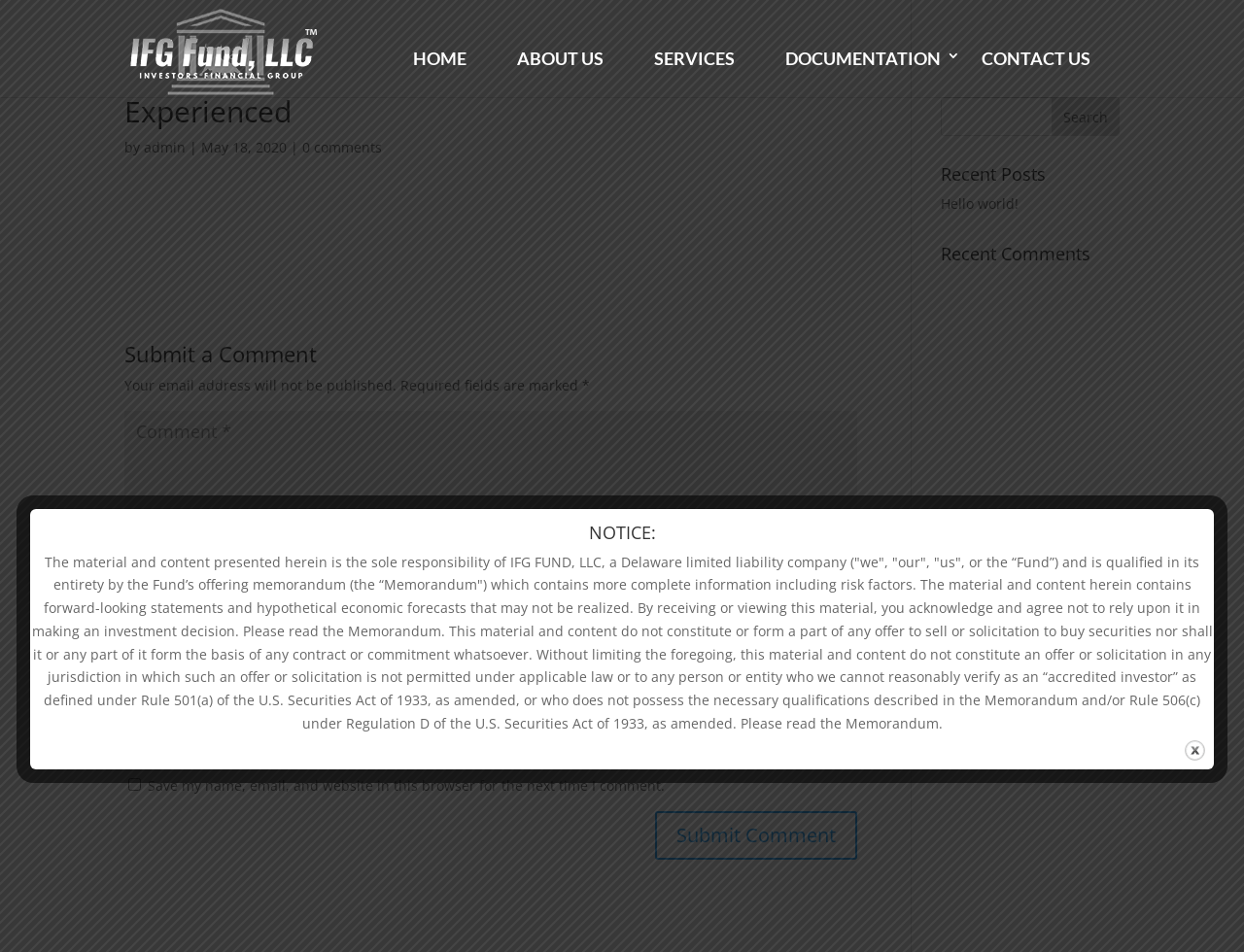Construct a comprehensive description capturing every detail on the webpage.

This webpage is about IFG FUND LLC, an investment company. At the top left, there is a logo of IFG FUND LLC, which is an image with a link to the company's homepage. Next to the logo, there are five navigation links: HOME, ABOUT US, SERVICES, DOCUMENTATION 3, and CONTACT US.

Below the navigation links, there is a search bar that spans across the top of the page. Underneath the search bar, there is an article section that takes up most of the page. The article has a heading "Experienced" and is written by "admin" on May 18, 2020. There is a link to comment on the article, and a link to submit a comment.

The comment submission form has fields for name, email, and website, as well as a checkbox to save the user's information for future comments. There is a button to submit the comment at the bottom of the form.

On the right side of the page, there is a search bar and a button to search. Below the search bar, there are headings for "Recent Posts" and "Recent Comments", with a link to a post titled "Hello world!" under the "Recent Posts" heading.

At the bottom of the page, there is a notice section with a heading "NOTICE:" and a long paragraph of text that discusses the company's offering memorandum and investment risks.

There is also a close button at the bottom right of the page.